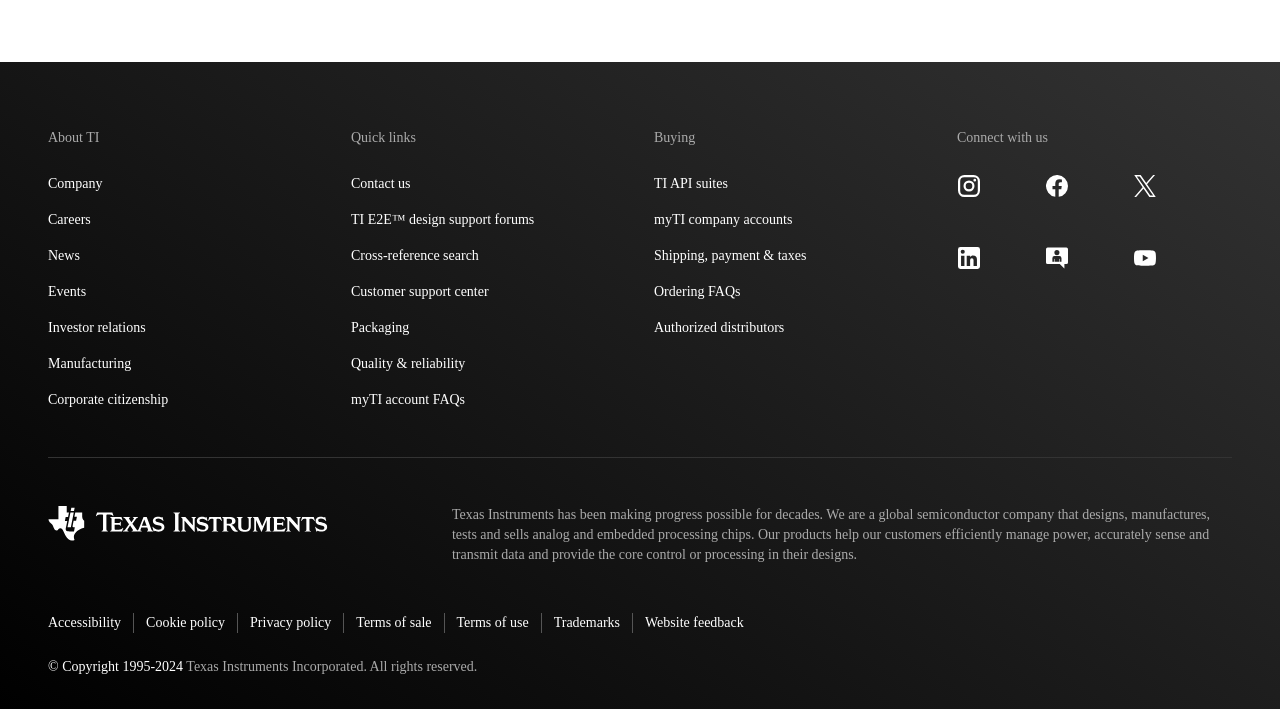Use the details in the image to answer the question thoroughly: 
What is the purpose of the company?

The purpose of the company can be found in the static text that describes the company, which is located at the bottom of the webpage. It states that the company designs, manufactures, tests and sells analog and embedded processing chips.